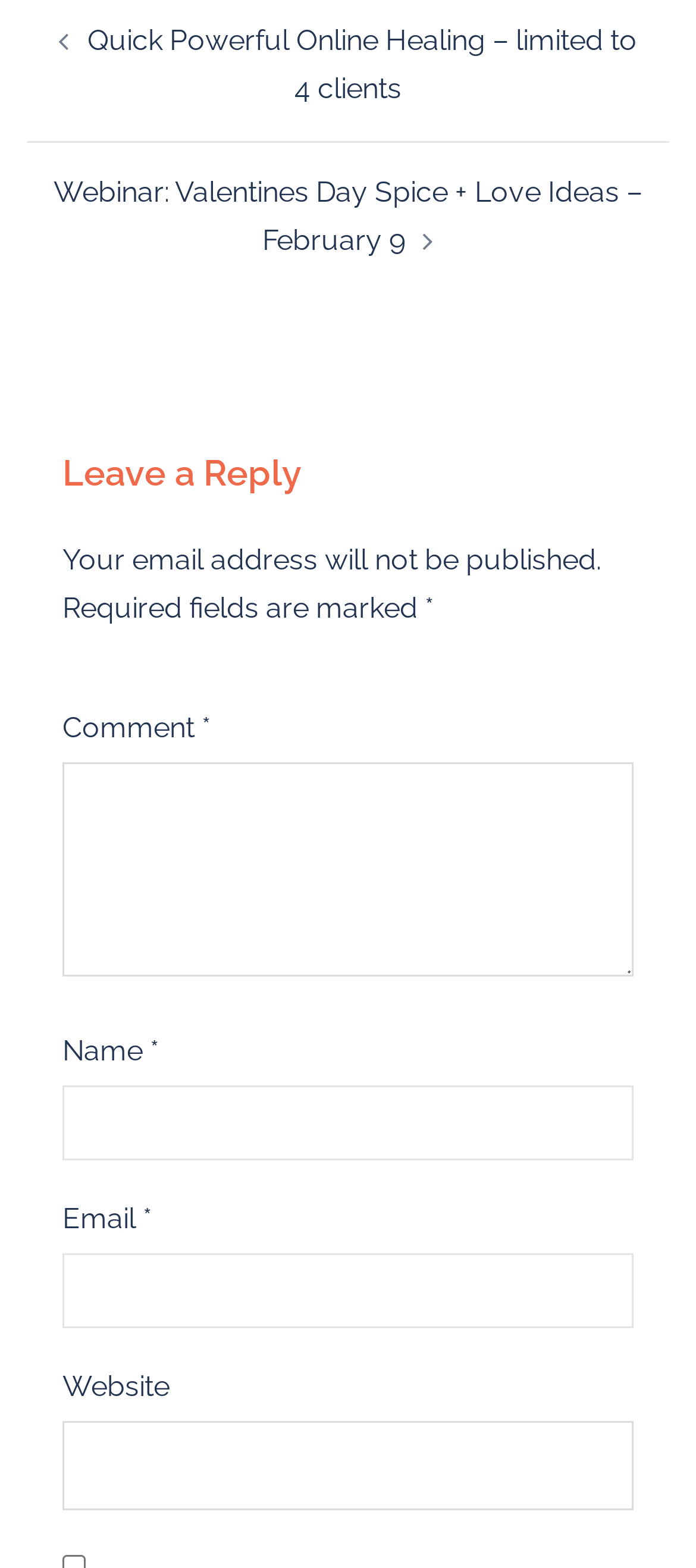What is the purpose of the webpage?
Please answer the question as detailed as possible based on the image.

Based on the links 'Quick Powerful Online Healing – limited to 4 clients' and 'Webinar: Valentines Day Spice + Love Ideas – February 9', it can be inferred that the webpage is related to online healing and webinars.